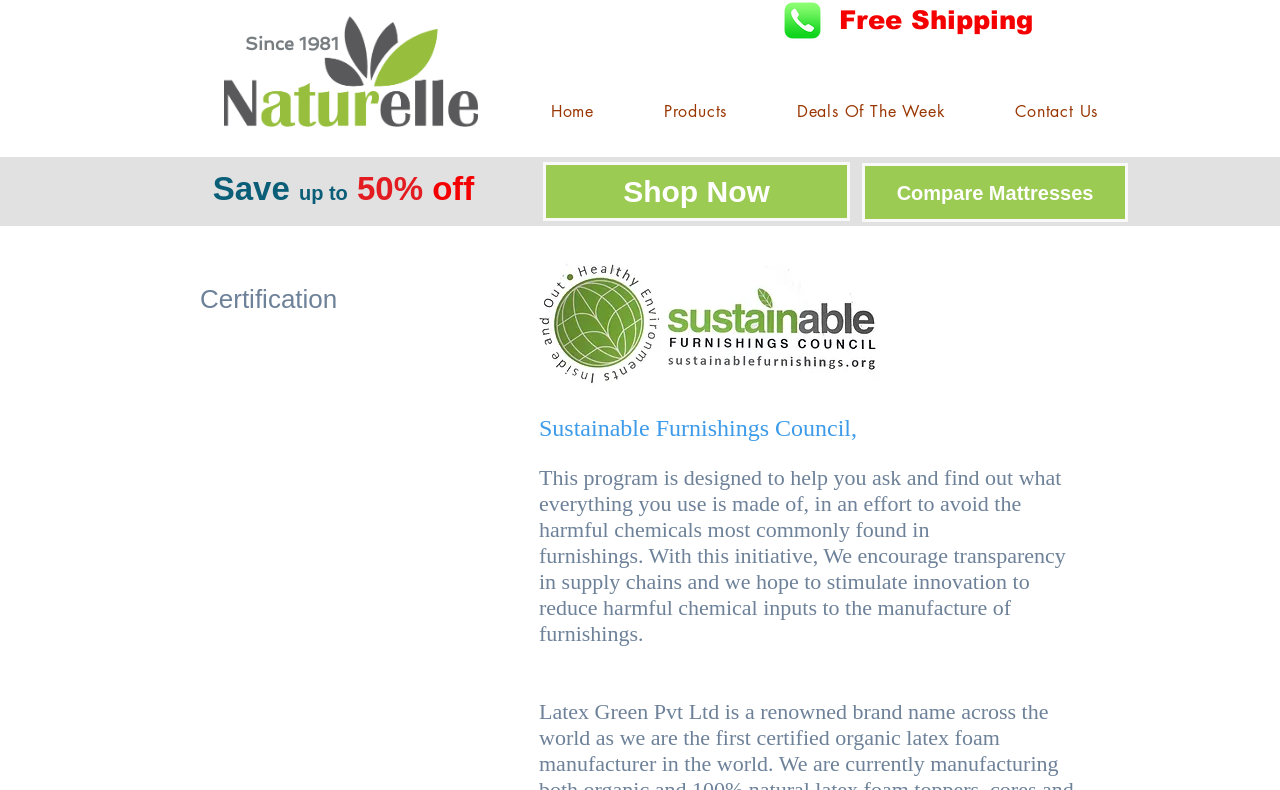Give a detailed account of the webpage, highlighting key information.

The webpage is about Naturelle Organic Beds, showcasing their ECO certifications. At the top, there is a logo of Naturelle Vector, accompanied by a phone icon on the right. Below the logo, there is a heading "Since 1981" and a link "Free Shipping" on the right side. 

A navigation menu is located in the middle, with links to "Home", "Products", "Deals Of The Week", and "Contact Us". 

Below the navigation menu, there is a region called "Diaporama" that spans the entire width of the page. Within this region, there is a heading "Save up to 50% off" and two links, "Shop Now" and "Compare Mattresses", positioned side by side. 

On the left side of the page, there is a heading "Certification" and an image of a certification logo, "cert 6.png", which is an SCF (Sustainable Furnishings Council) certification. Below the image, there is a description of the SCF program, which aims to promote transparency in supply chains and reduce harmful chemical inputs in the manufacture of furnishings.